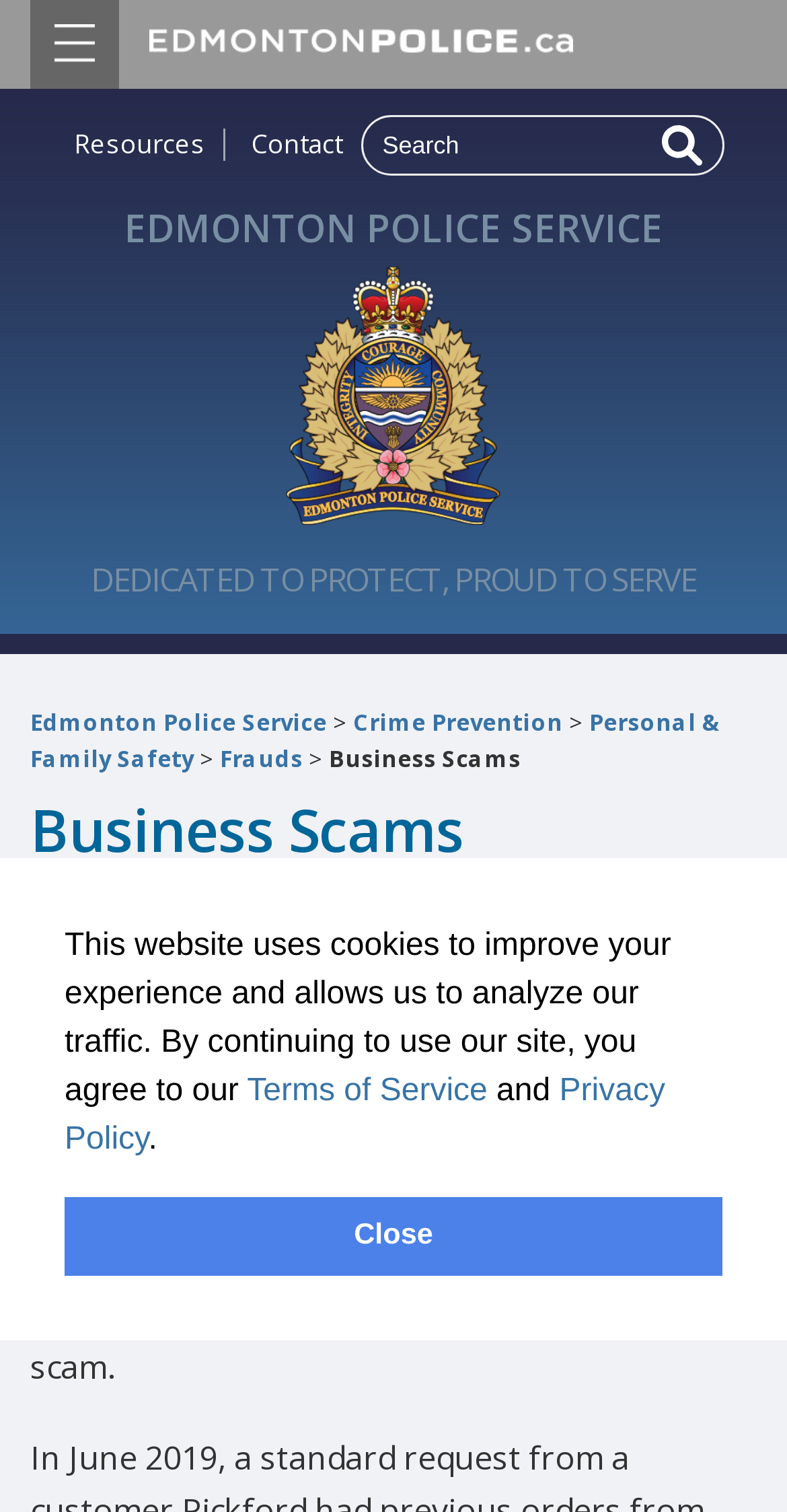What is the topic of the link 'Frauds'?
Provide an in-depth answer to the question, covering all aspects.

The topic of the link 'Frauds' is likely related to fraudulent activities, which is a subtopic of business scams, as it is listed alongside other links such as 'Crime Prevention' and 'Business Scams'.